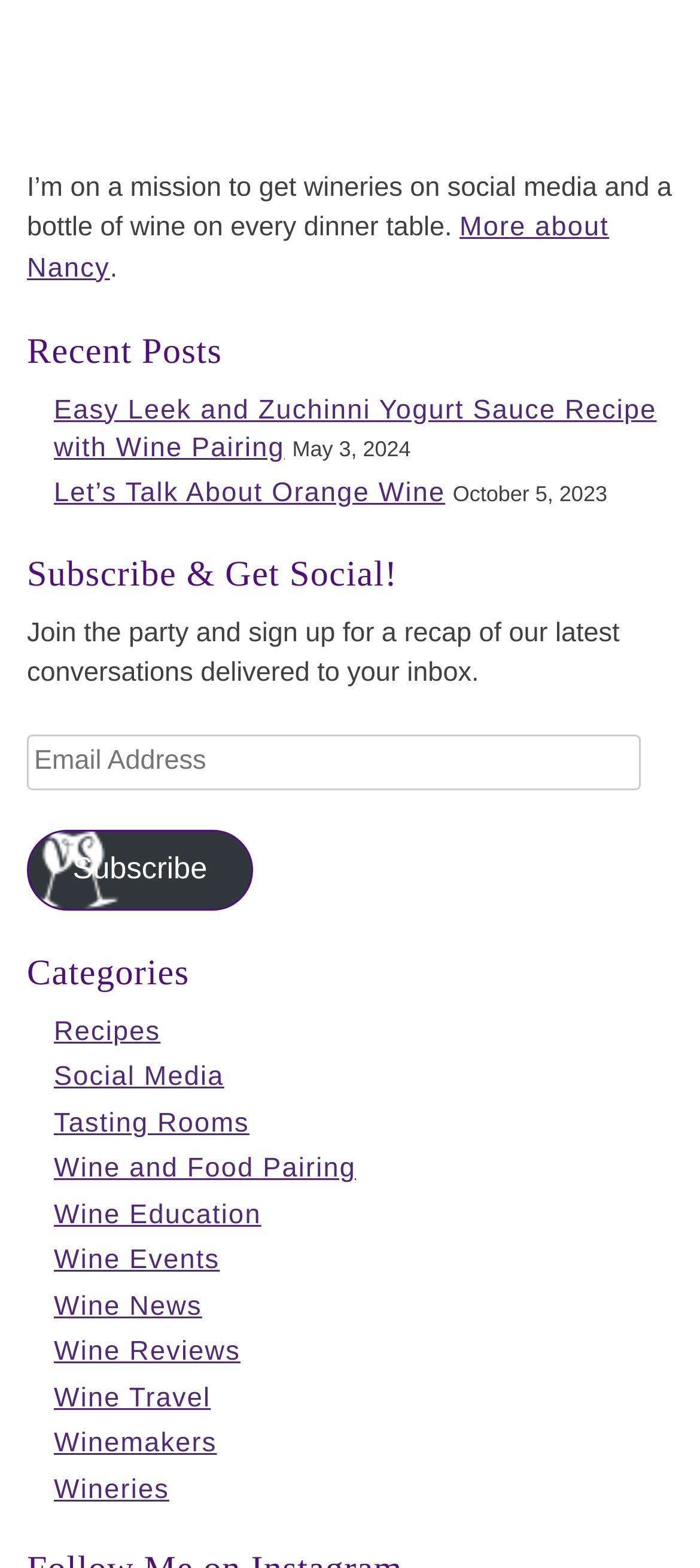Answer the question below in one word or phrase:
How many links are under 'Recent Posts'?

2